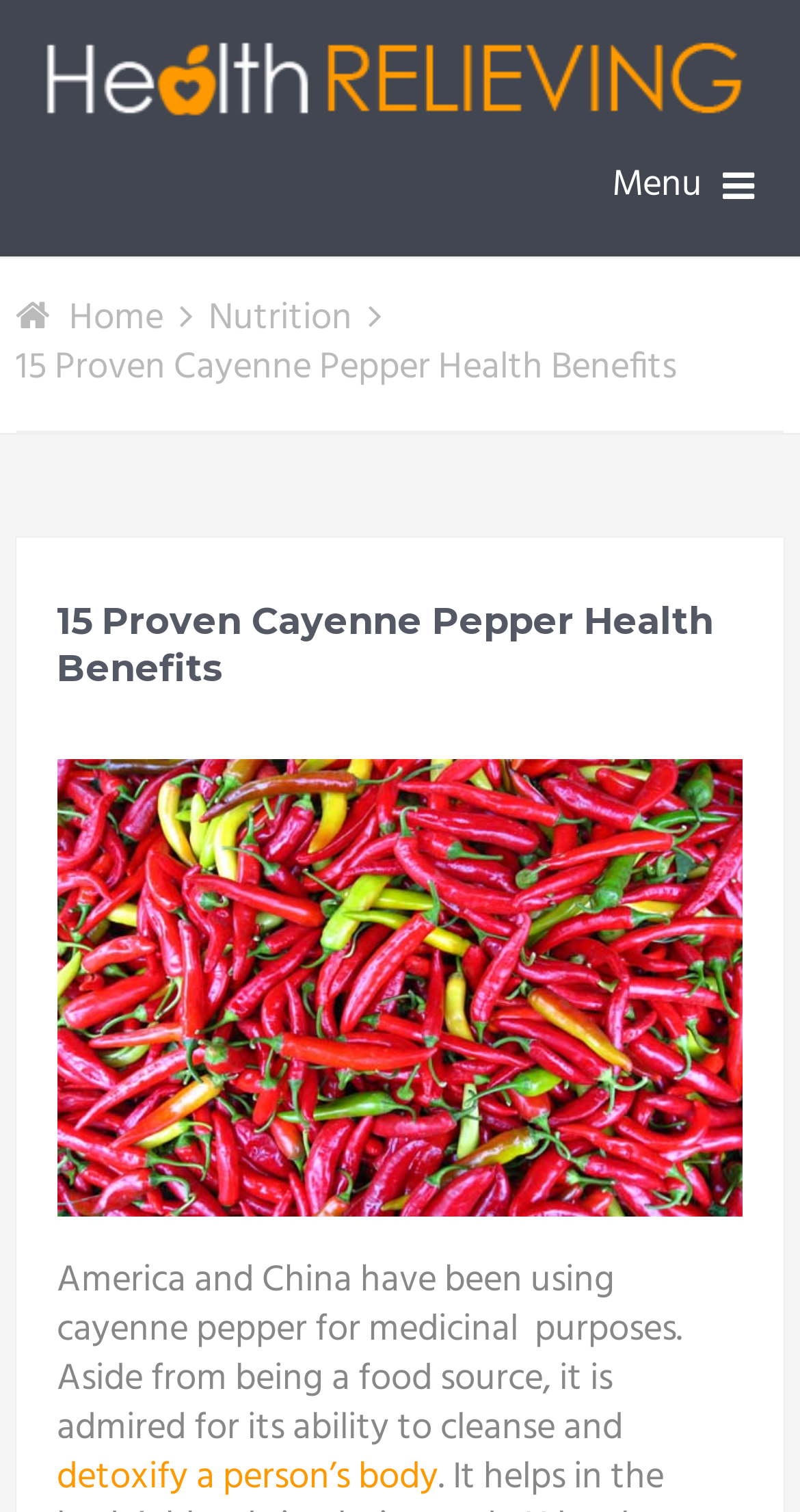Respond to the question below with a single word or phrase: What is the topic of the current article?

Cayenne Pepper Health Benefits